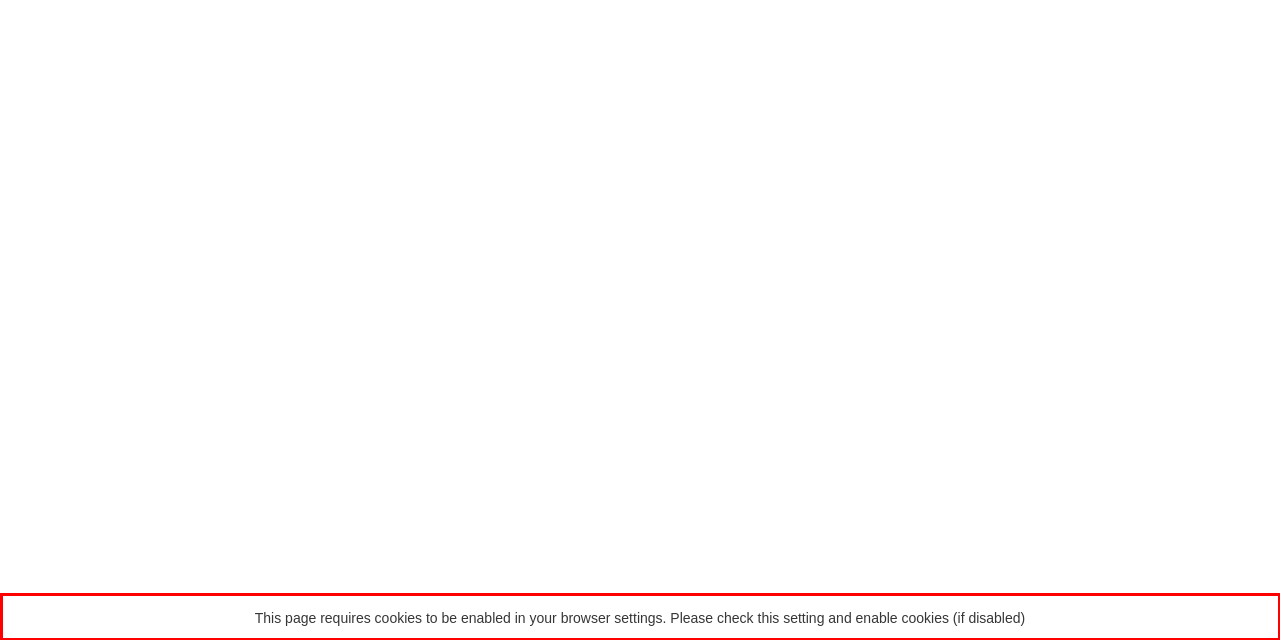You have a screenshot of a webpage with a red bounding box. Identify and extract the text content located inside the red bounding box.

This page requires cookies to be enabled in your browser settings. Please check this setting and enable cookies (if disabled)